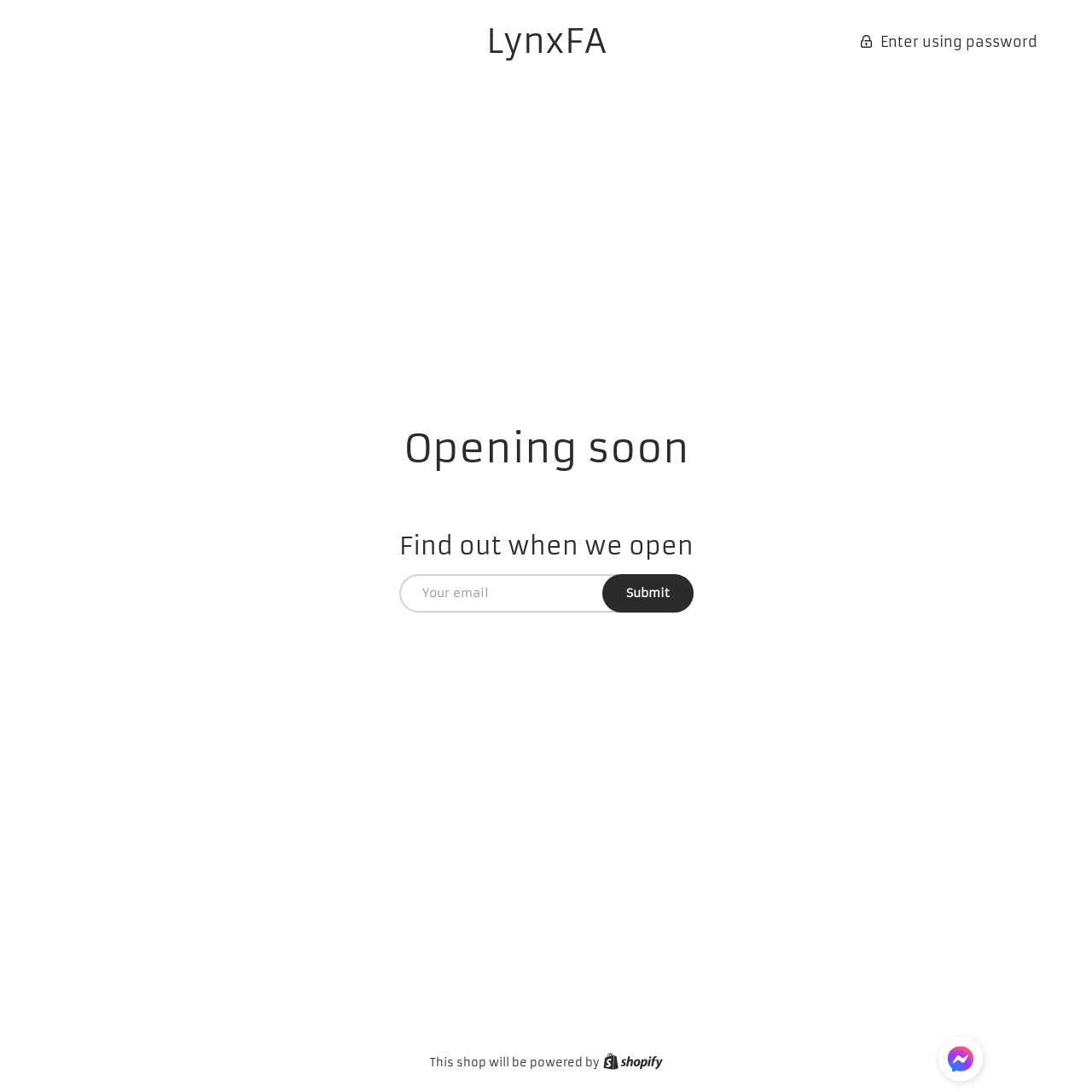Using the given element description, provide the bounding box coordinates (top-left x, top-left y, bottom-right x, bottom-right y) for the corresponding UI element in the screenshot: parent_node: Submit name="contact[email]" placeholder="Your email"

[0.368, 0.528, 0.595, 0.558]